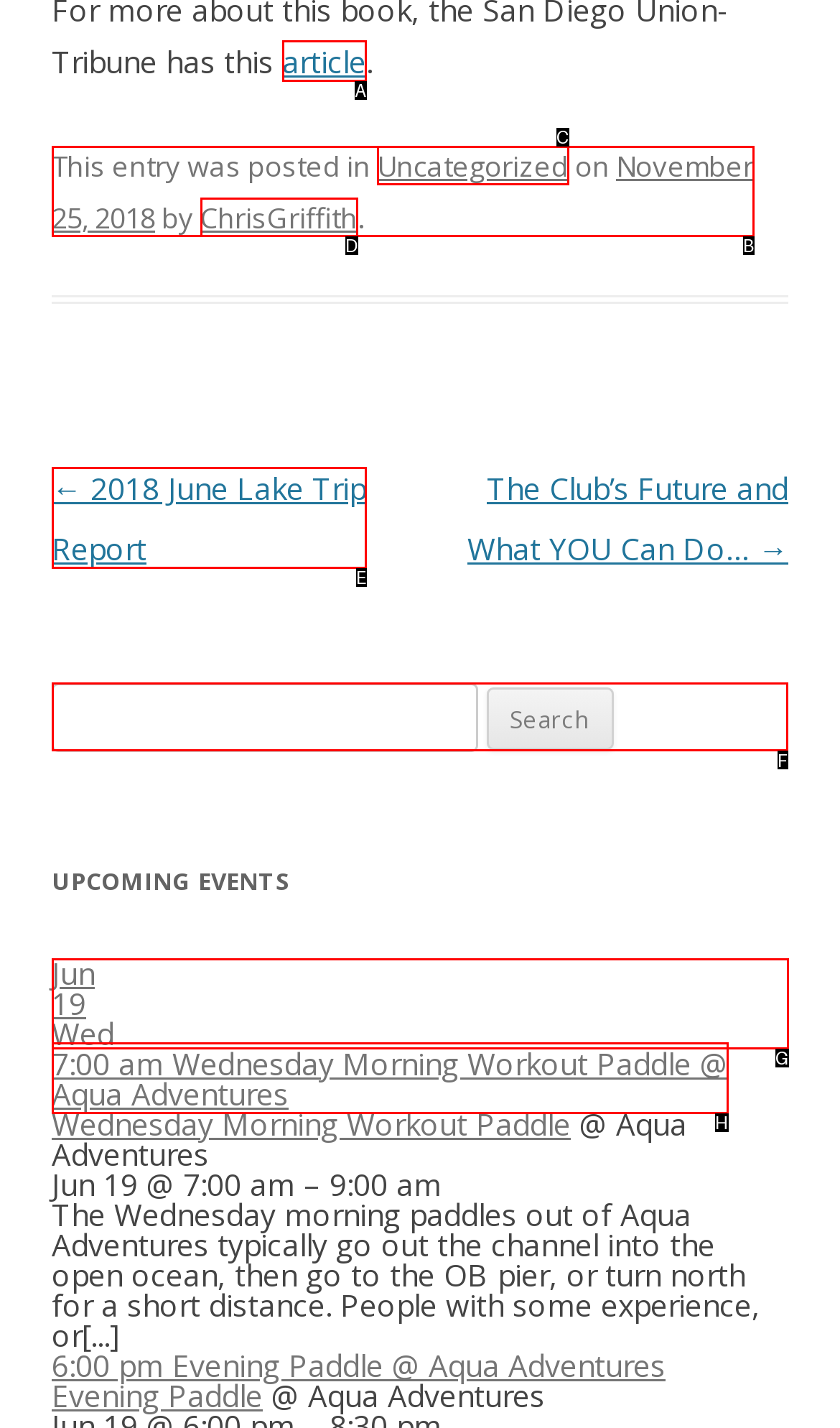Which UI element should you click on to achieve the following task: Search for something? Provide the letter of the correct option.

F